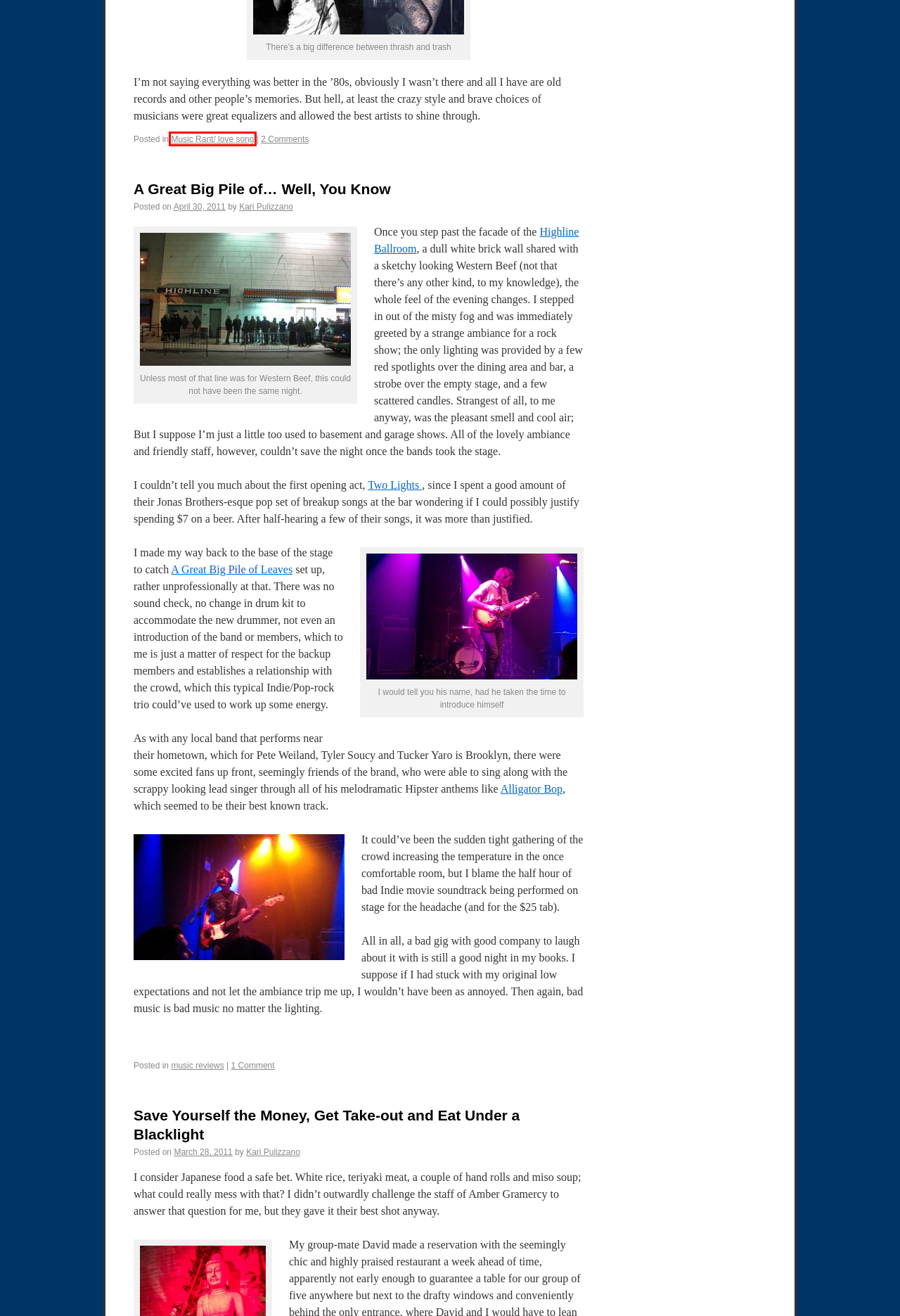You are looking at a webpage screenshot with a red bounding box around an element. Pick the description that best matches the new webpage after interacting with the element in the red bounding box. The possible descriptions are:
A. The Cyrus Movement Prepares for Musical Warfare |
B. Music Rant/ love song |
C. Two Lights | Listen and  Stream Free Music, Albums, New Releases, Photos, Videos
D. LeBlanc Talk |
E. music reviews |
F. Save Yourself the Money, Get Take-out and Eat Under a Blacklight |
G. A Great Big Pile of… Well, You Know |
H. A Great Big Pile of Leaves | Listen and  Stream Free Music, Albums, New Releases, Photos, Videos

B